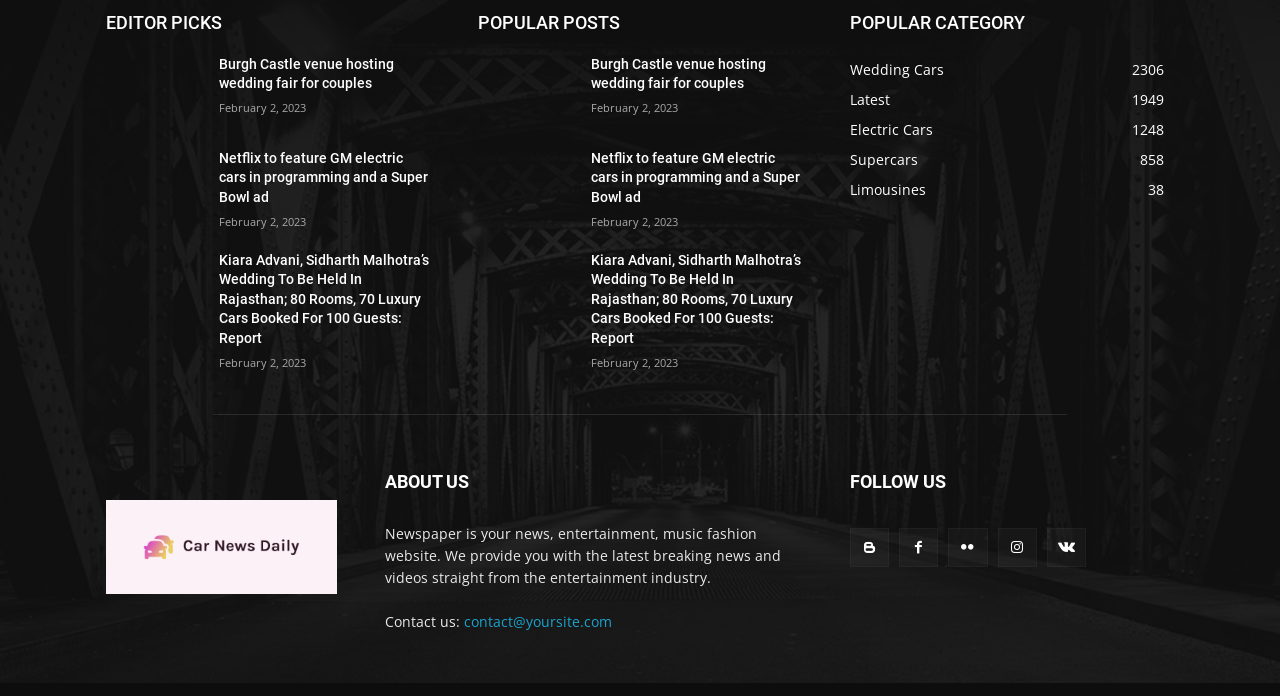Based on the element description: "News", identify the UI element and provide its bounding box coordinates. Use four float numbers between 0 and 1, [left, top, right, bottom].

None